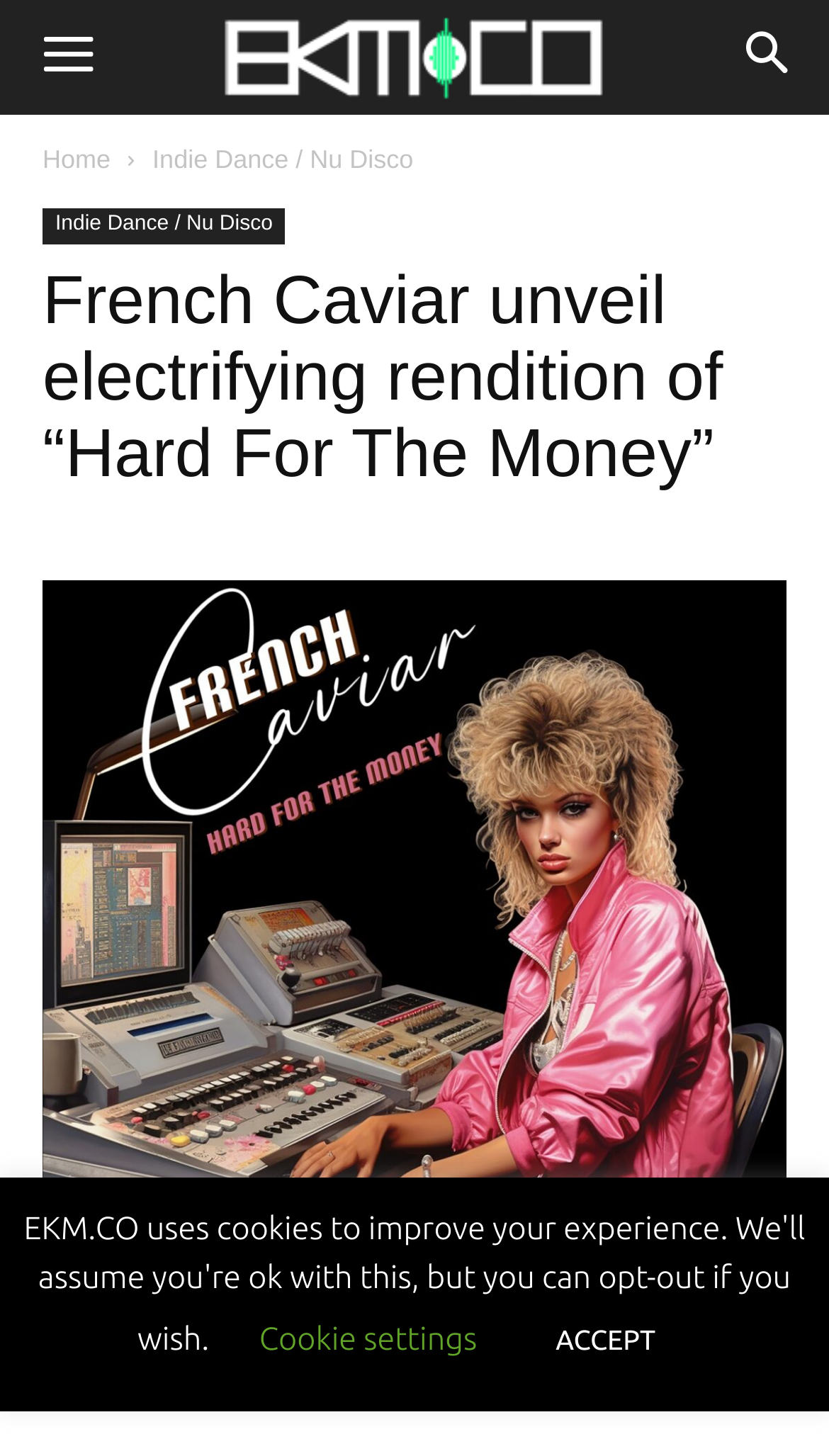How many navigation links are available at the top?
Refer to the image and offer an in-depth and detailed answer to the question.

By examining the webpage, I found two navigation links at the top: 'Home' and 'Indie Dance / Nu Disco'. These links are located at the top of the webpage, indicating that they are navigation links.